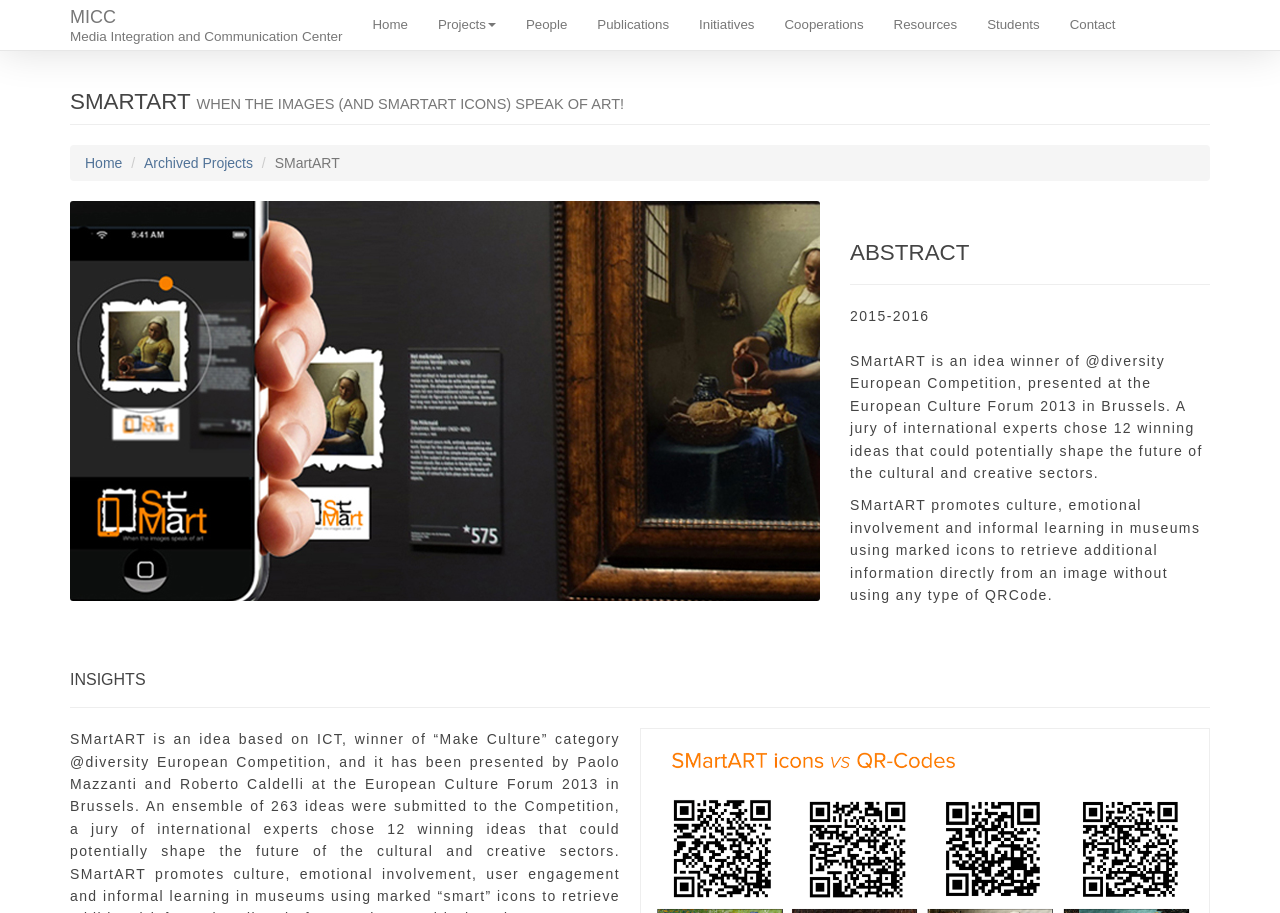What is the alternative to QRCode used in SMartART?
Please provide a single word or phrase as the answer based on the screenshot.

Marked icons